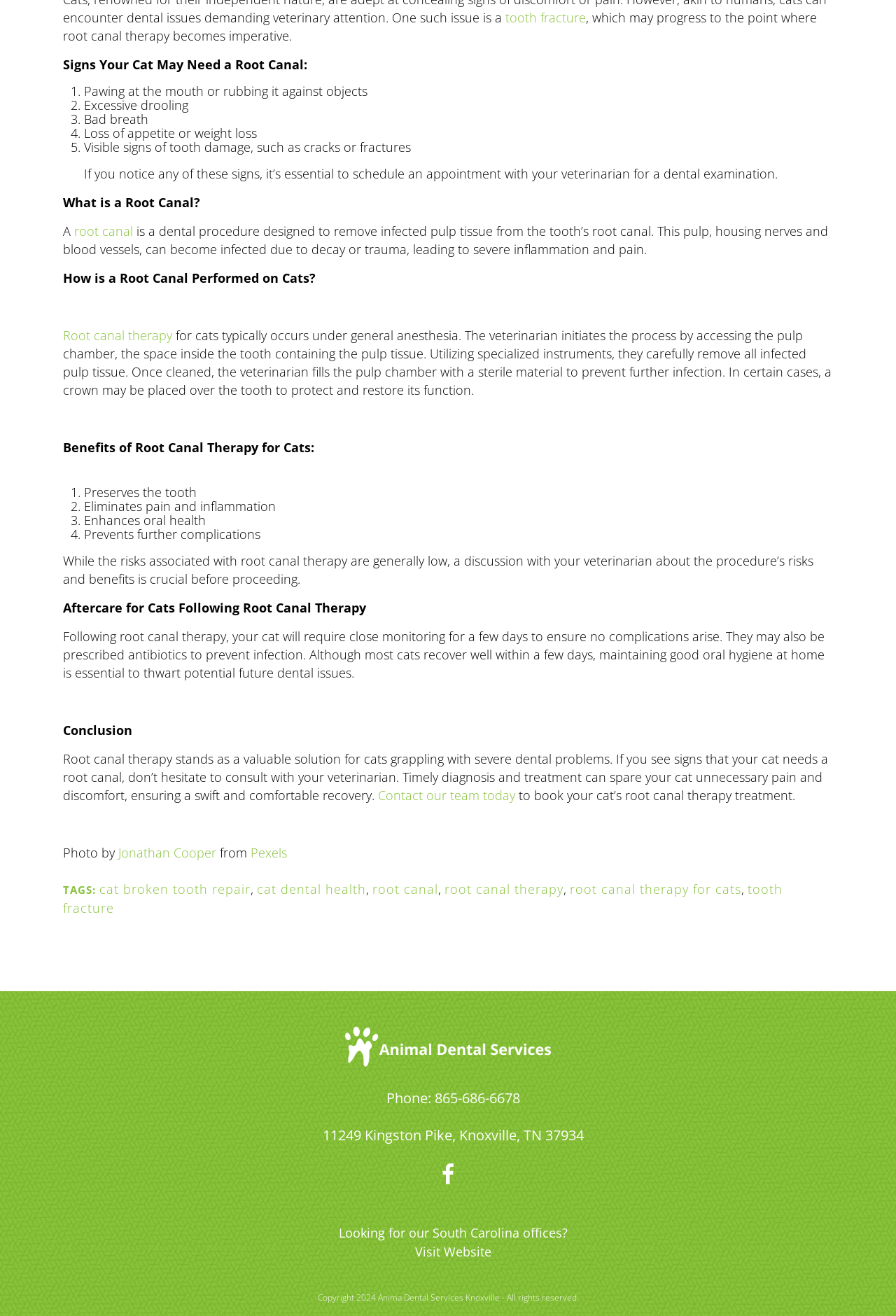Determine the bounding box of the UI element mentioned here: "root canal". The coordinates must be in the format [left, top, right, bottom] with values ranging from 0 to 1.

[0.083, 0.169, 0.148, 0.182]